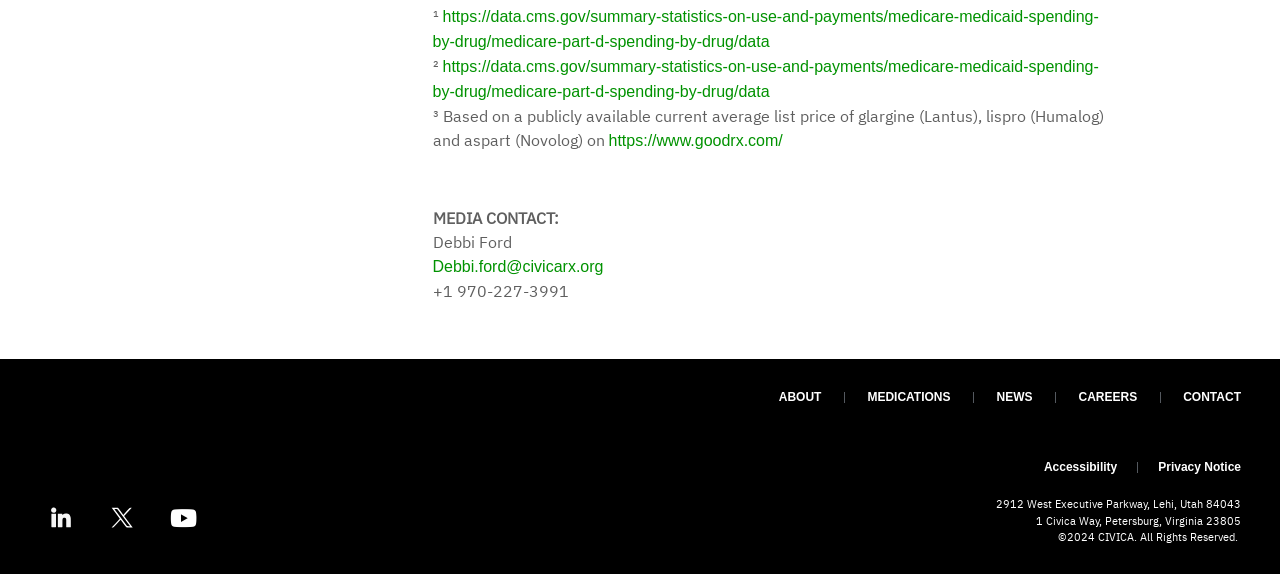Please provide the bounding box coordinate of the region that matches the element description: Privacy Notice. Coordinates should be in the format (top-left x, top-left y, bottom-right x, bottom-right y) and all values should be between 0 and 1.

[0.905, 0.798, 0.97, 0.83]